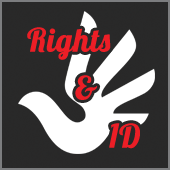Elaborate on all the features and components visible in the image.

The image features a graphic design incorporating a stylized white hand, symbolizing peace and human rights, set against a dark background. Prominently displayed in bold red lettering are the words “Rights & ID.” This imagery is likely associated with advocacy for the rights and identification issues facing marginalized communities, particularly focusing on the experiences of trans* individuals in Alberta. The design highlights the importance of recognizing and protecting the rights of these communities, emphasizing the crucial link between human rights and identification processes.